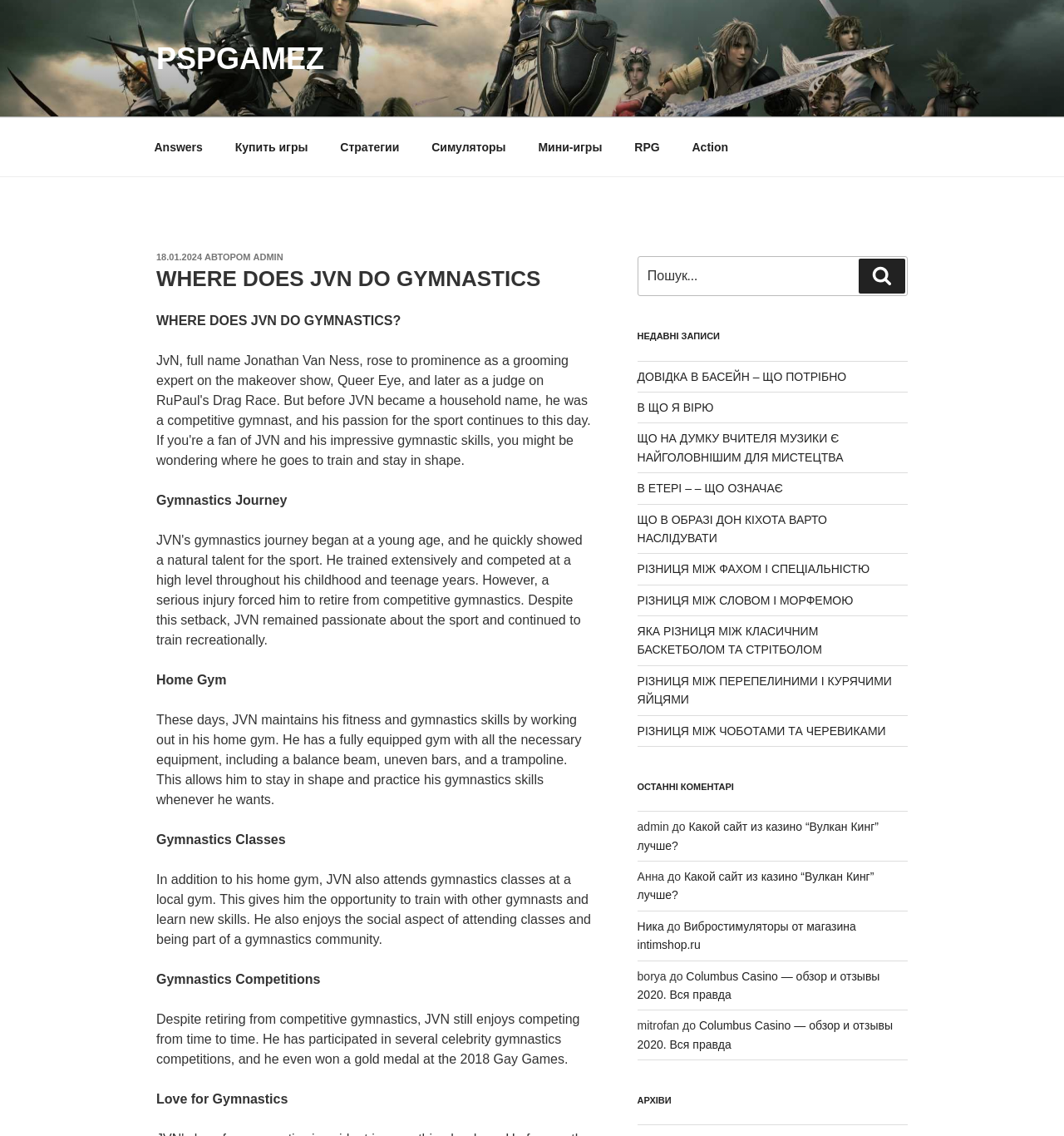Review the image closely and give a comprehensive answer to the question: What type of content is listed under 'НЕДАВНІ ЗАПИСИ'?

The content listed under 'НЕДАВНІ ЗАПИСИ' appears to be recent posts or articles, as indicated by the links with descriptive text, such as 'ДОВІДКА В БАСЕЙН – ЩО ПОТРІБНО' and 'В ЩО Я ВІРЮ'.